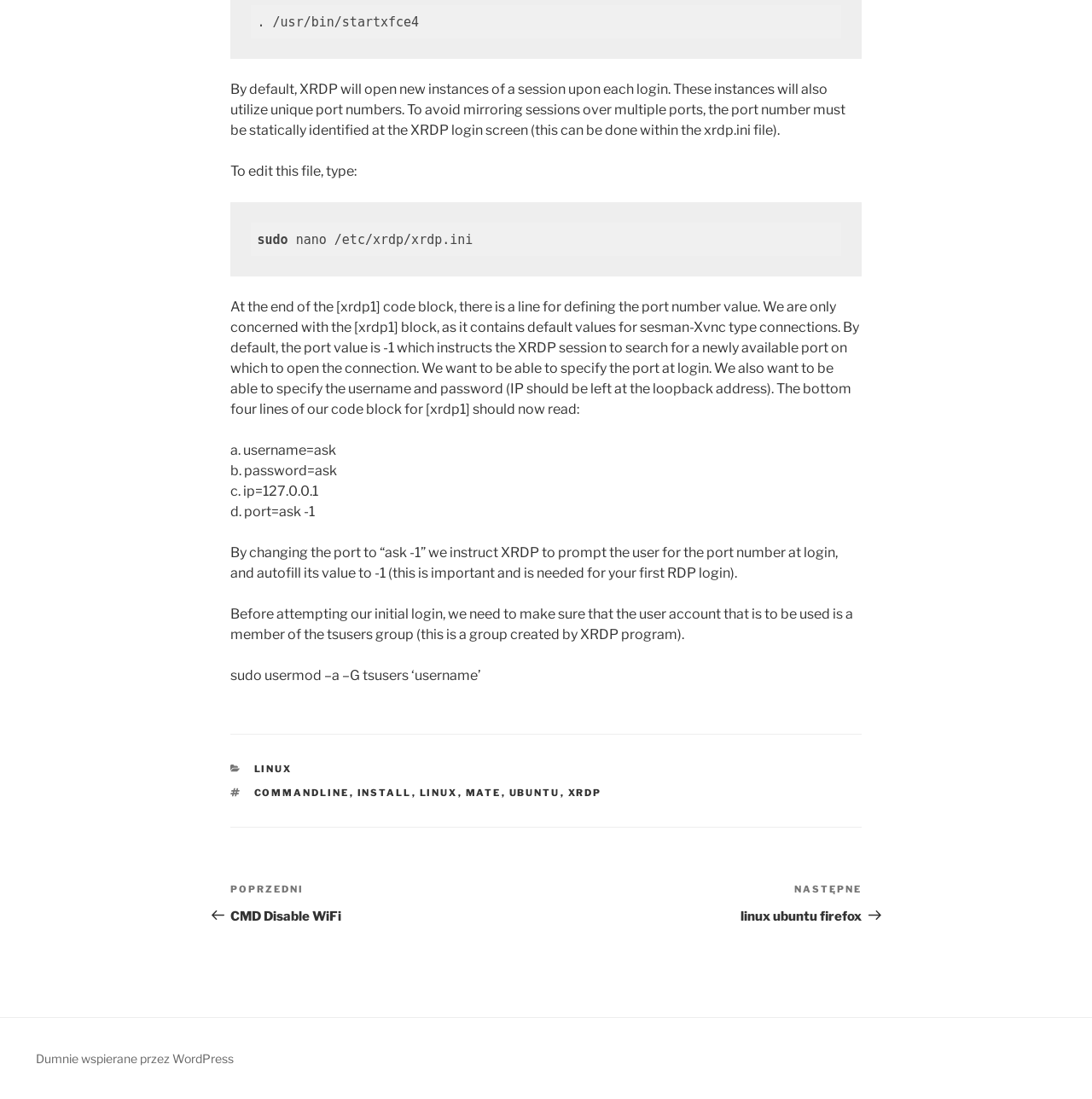Please provide the bounding box coordinates for the UI element as described: "Dumnie wspierane przez WordPress". The coordinates must be four floats between 0 and 1, represented as [left, top, right, bottom].

[0.033, 0.957, 0.214, 0.97]